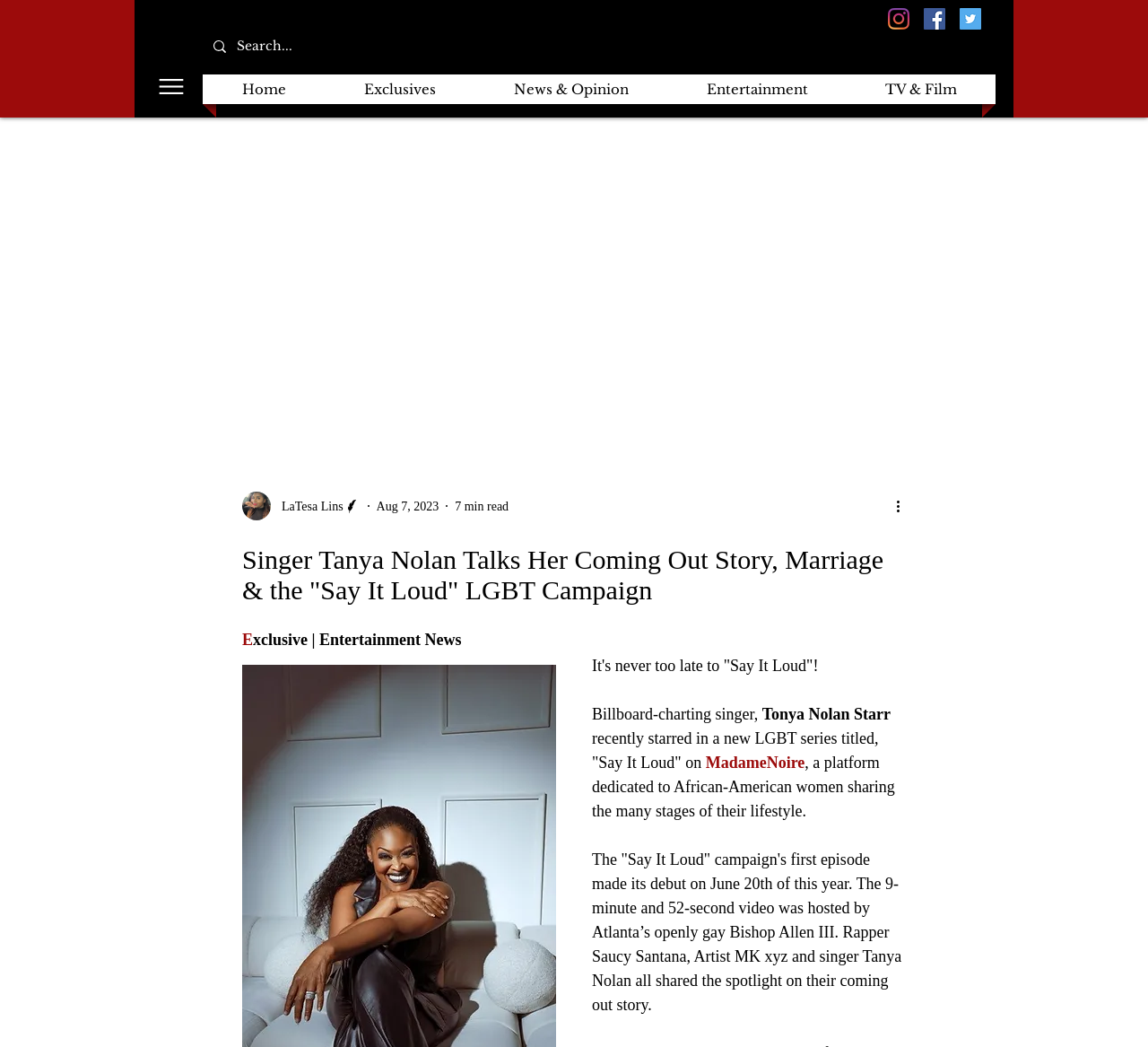Find the bounding box coordinates of the clickable region needed to perform the following instruction: "Subscribe to the newsletter". The coordinates should be provided as four float numbers between 0 and 1, i.e., [left, top, right, bottom].

[0.775, 0.037, 0.848, 0.056]